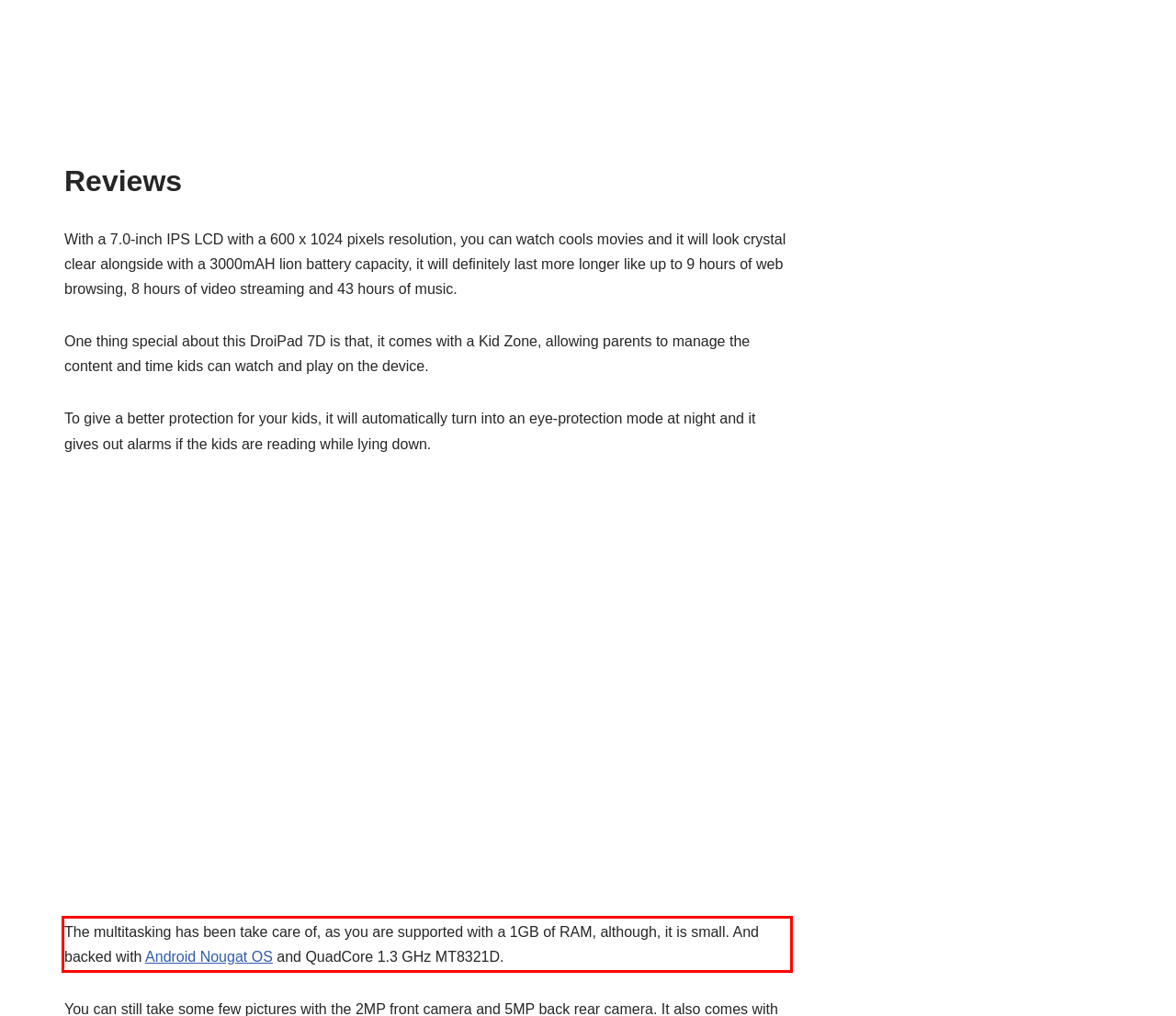Please perform OCR on the text within the red rectangle in the webpage screenshot and return the text content.

The multitasking has been take care of, as you are supported with a 1GB of RAM, although, it is small. And backed with Android Nougat OS and QuadCore 1.3 GHz MT8321D.